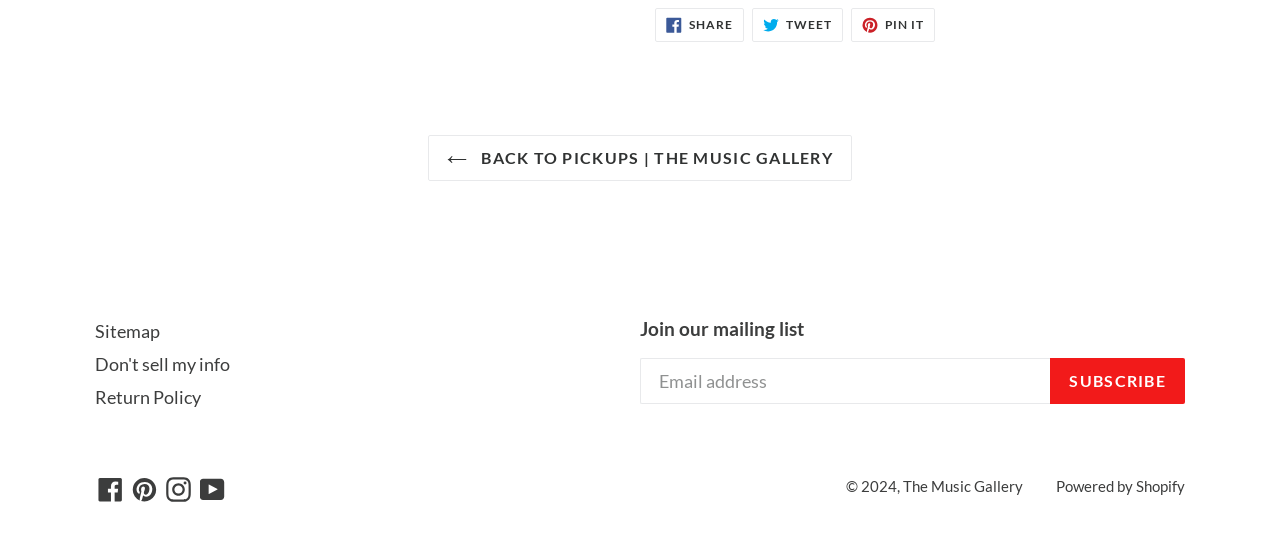Respond concisely with one word or phrase to the following query:
What social media platforms can you share on?

Facebook, Twitter, Pinterest